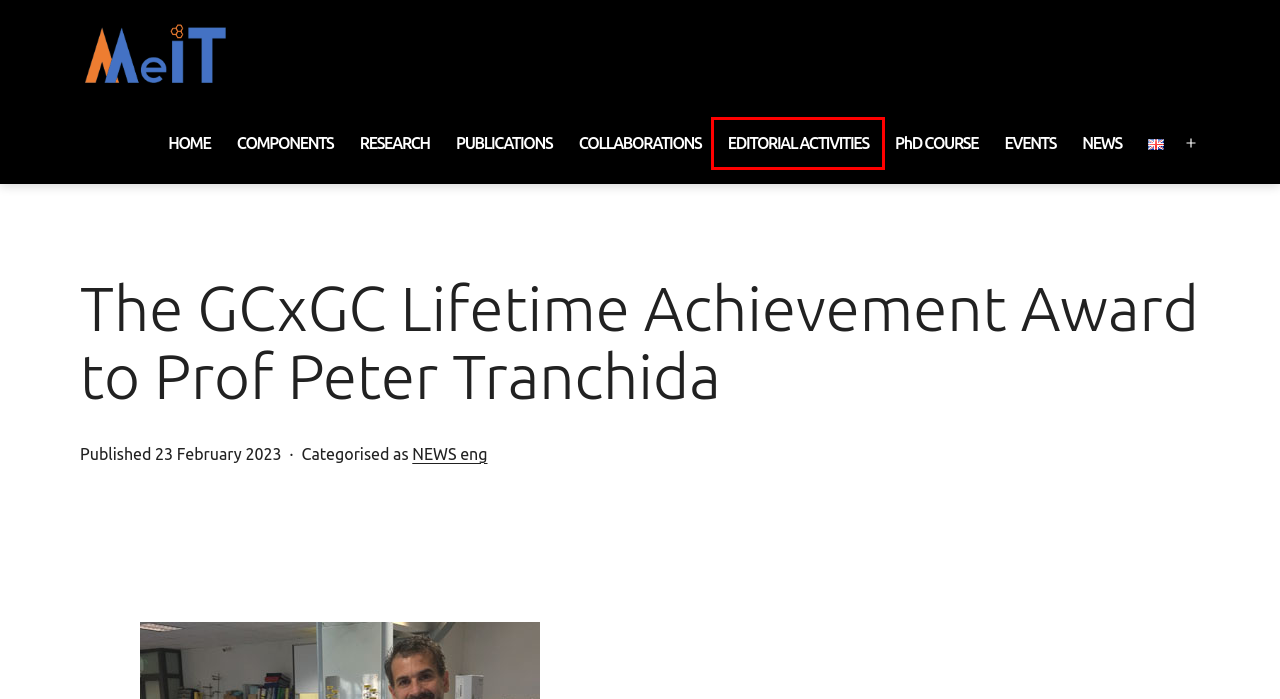Observe the provided screenshot of a webpage that has a red rectangle bounding box. Determine the webpage description that best matches the new webpage after clicking the element inside the red bounding box. Here are the candidates:
A. COMPONENTS - MeIT
B. Collaborations - MeIT
C. RESEARCH - MeIT
D. EVENTS - MeIT
E. PhD Course - MeIT
F. NEWS - MeIT
G. EDITORIAL ACTIVITIES - MeIT
H. Homepage - MeIT

G